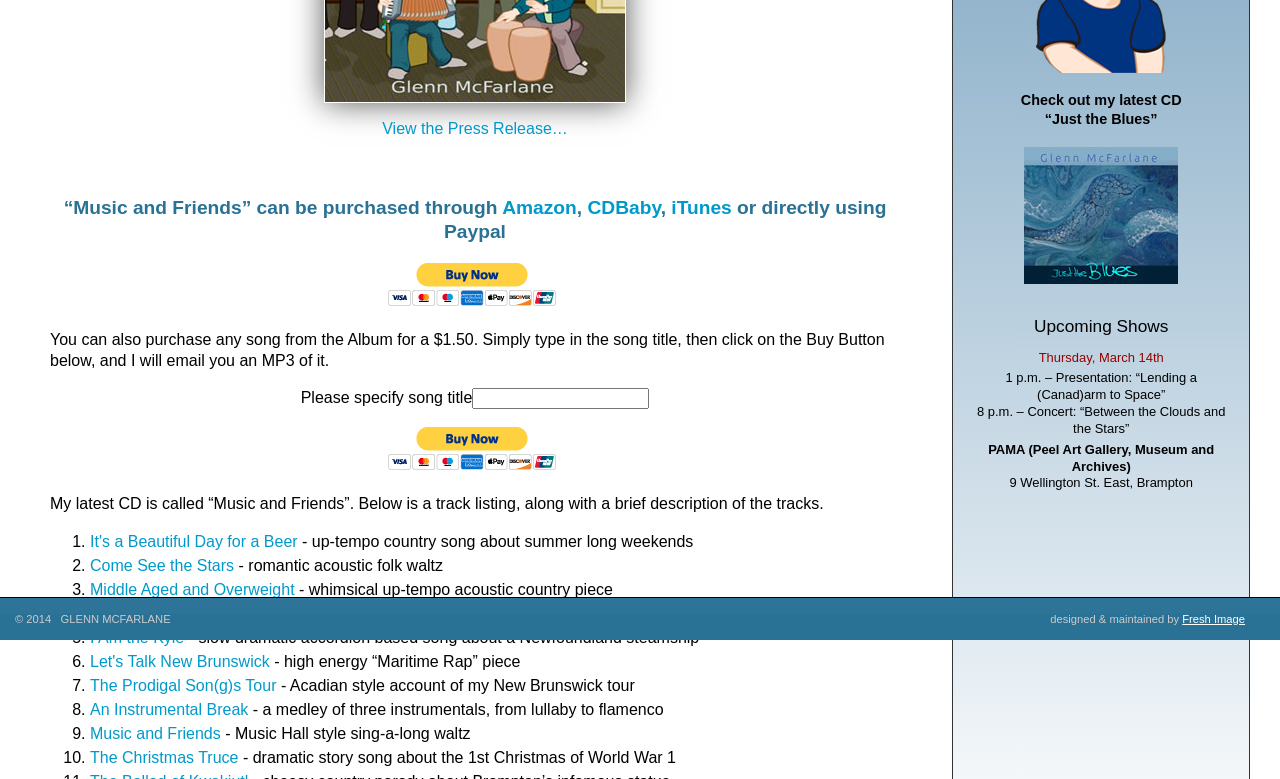Given the webpage screenshot, identify the bounding box of the UI element that matches this description: "3-6 year-olds".

None